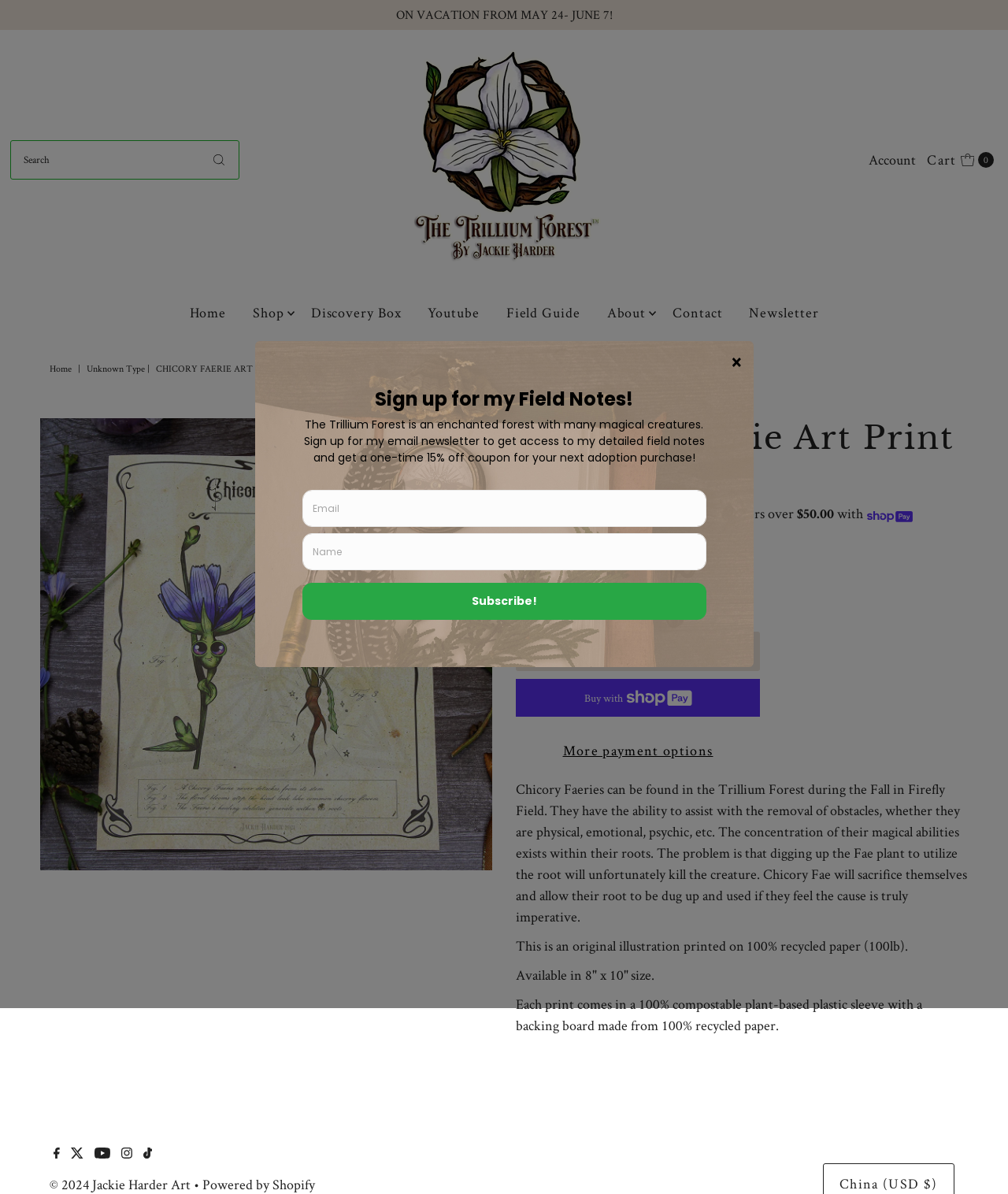Describe all the key features of the webpage in detail.

This webpage is an online art store, specifically showcasing a Chicory Faerie Art Print by Jackie Harder Art. At the top, there is a notification banner stating that the store is on vacation from May 24 to June 7. Below the banner, there is a navigation menu with links to the home page, shop, discovery box, YouTube, field guide, about, and contact pages. 

On the left side, there is a search combobox and a button with an image. On the right side, there are links to the account and cart pages, with the cart having a button and an image. 

The main content of the page is an art print display, featuring a Chicory Faerie Art Print with a zoom-in option. The print's details are listed below, including its price, size, and a description of the Chicory Faerie's abilities and the print's production process. 

There are also buttons to add the print to the cart, buy now with ShopPay, and explore more payment options. At the bottom of the page, there are links to social media platforms, a copyright notice, and a powered-by statement.